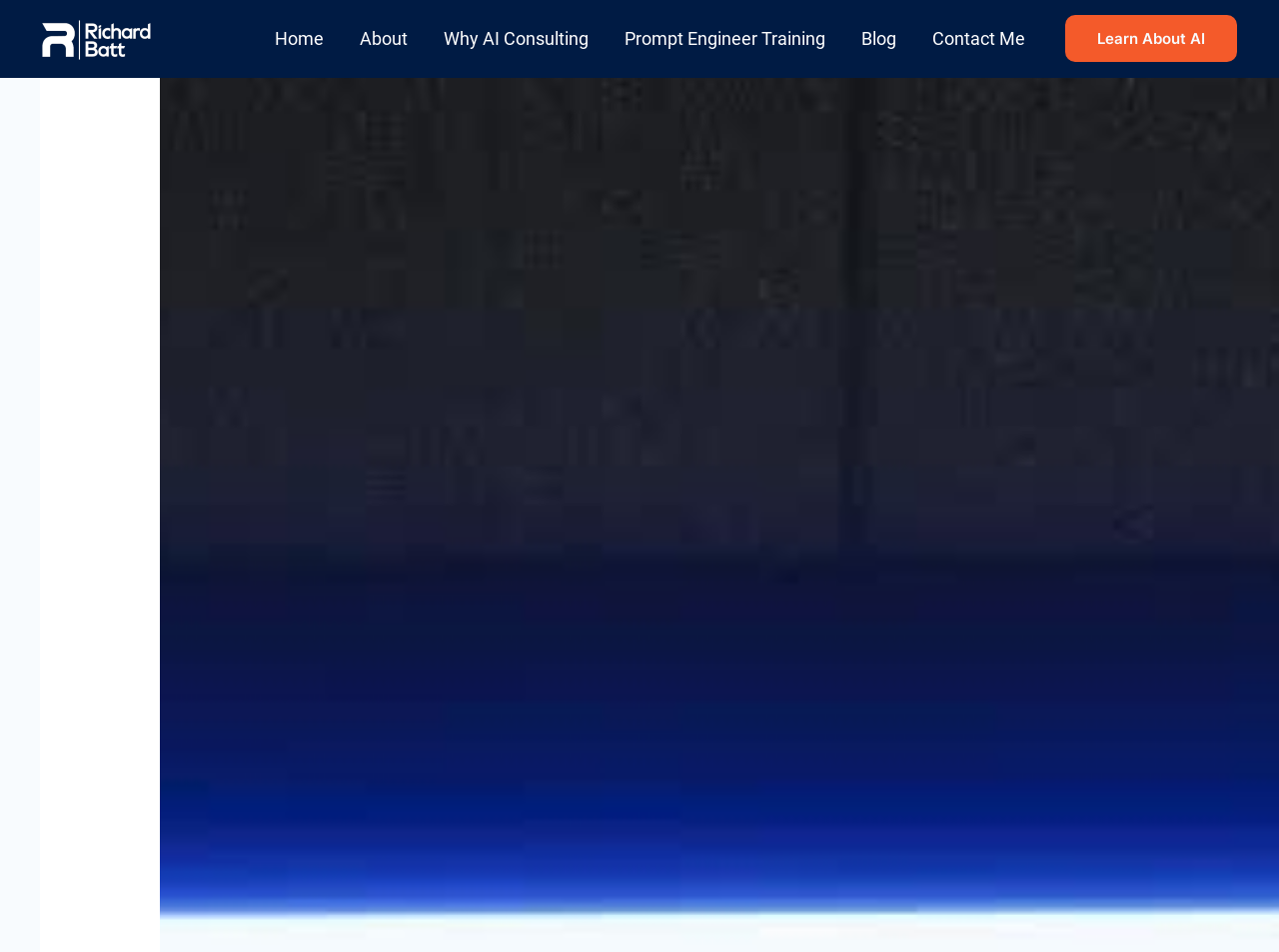Is there a call-to-action button on the webpage?
Please look at the screenshot and answer using one word or phrase.

Yes